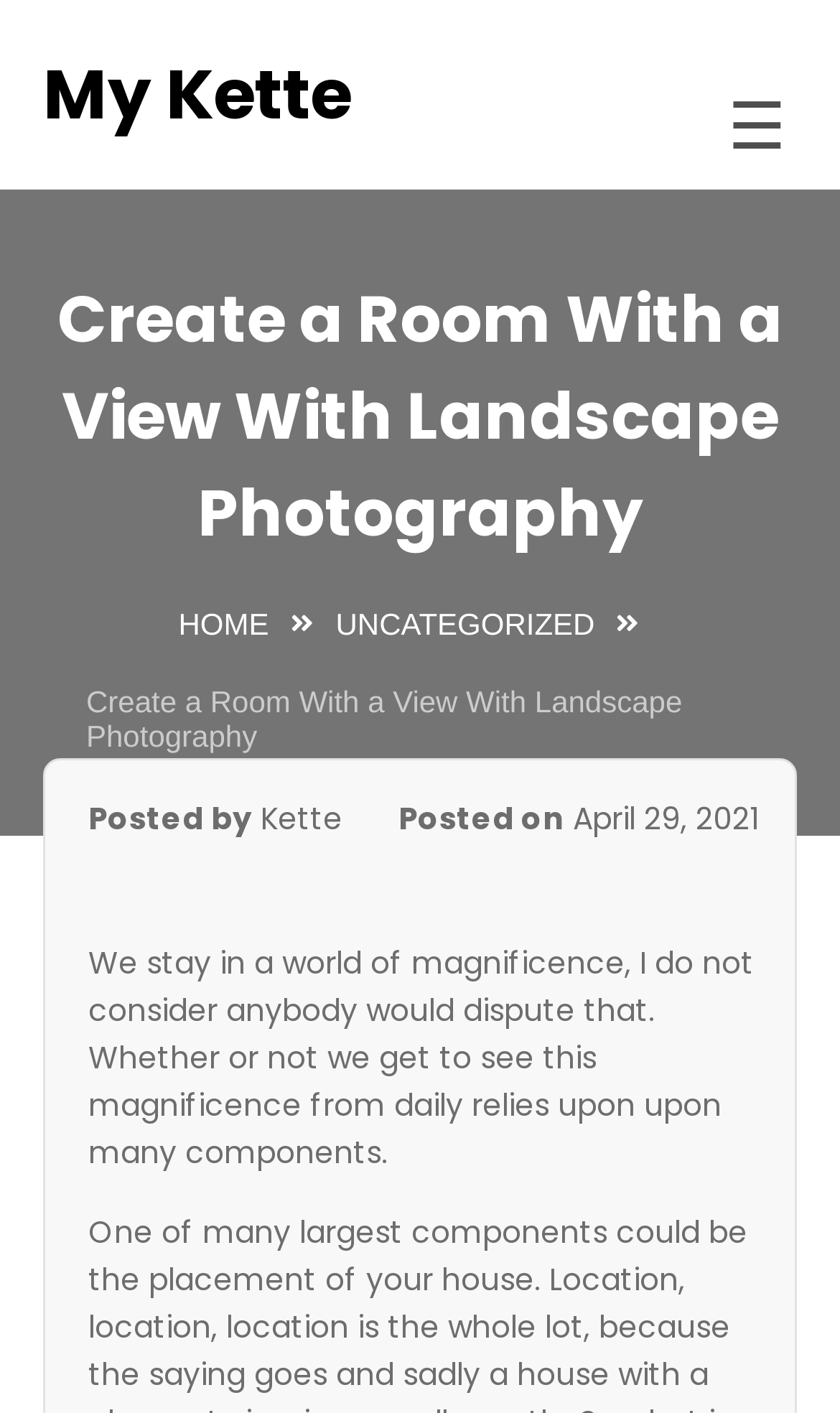How many main sections are on this webpage?
From the screenshot, provide a brief answer in one word or phrase.

2